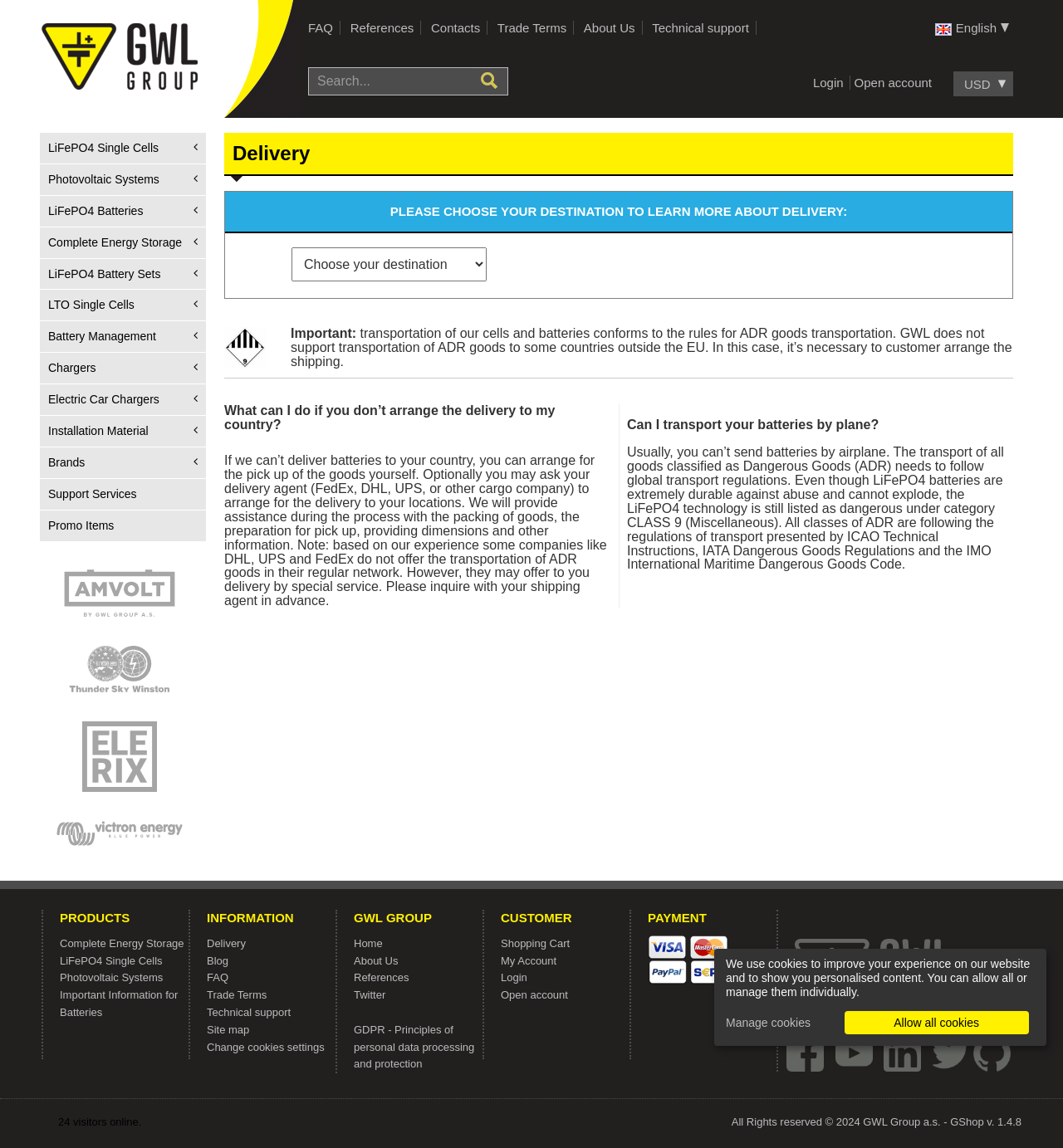Locate the bounding box coordinates of the element's region that should be clicked to carry out the following instruction: "learn more about 'LiFePO4 Single Cells'". The coordinates need to be four float numbers between 0 and 1, i.e., [left, top, right, bottom].

[0.038, 0.116, 0.194, 0.142]